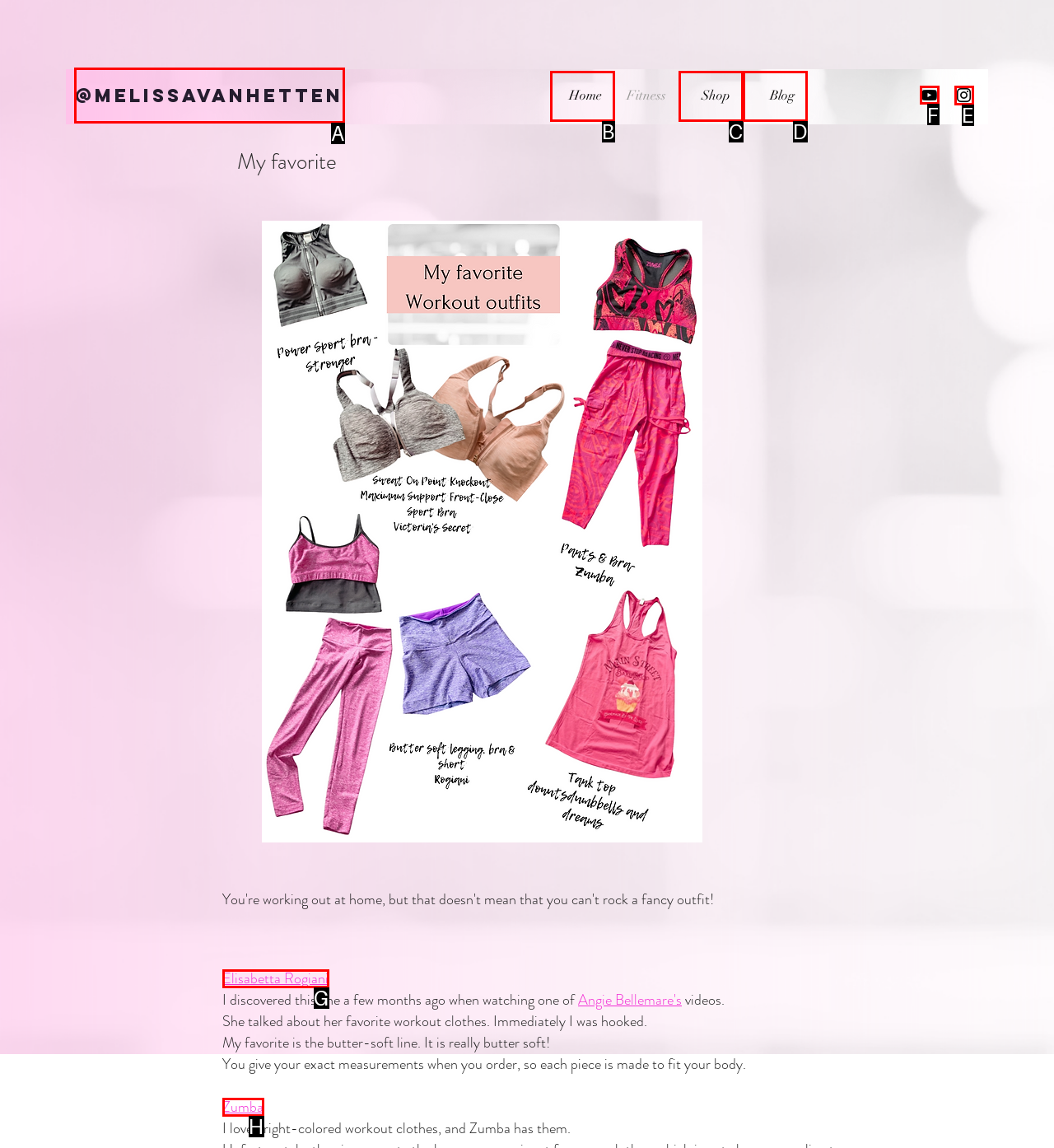Identify the correct UI element to click to achieve the task: Go to the 'YouTube' channel.
Answer with the letter of the appropriate option from the choices given.

F